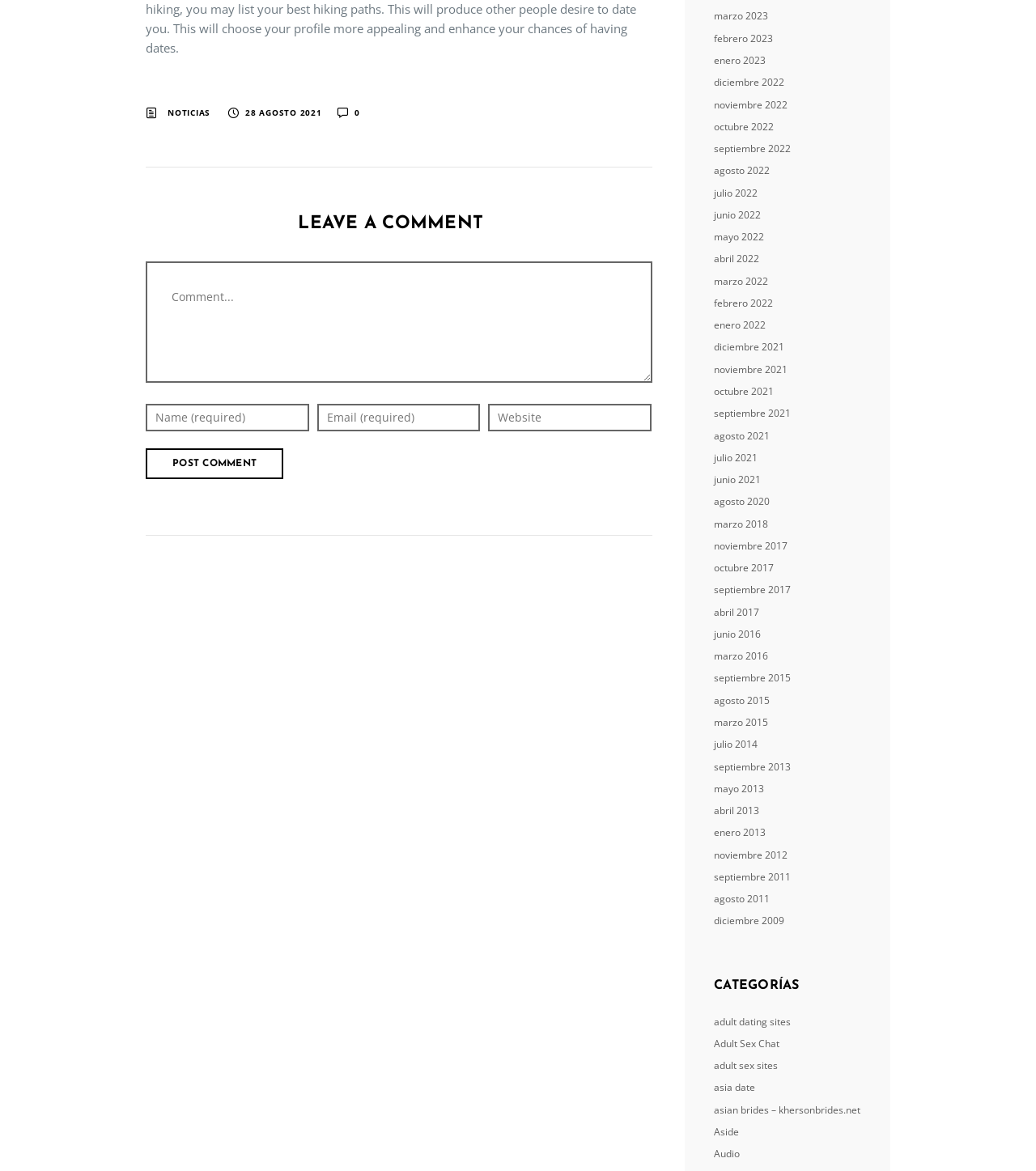Pinpoint the bounding box coordinates of the clickable element needed to complete the instruction: "Click on the 'NOTICIAS' link". The coordinates should be provided as four float numbers between 0 and 1: [left, top, right, bottom].

[0.162, 0.091, 0.203, 0.101]